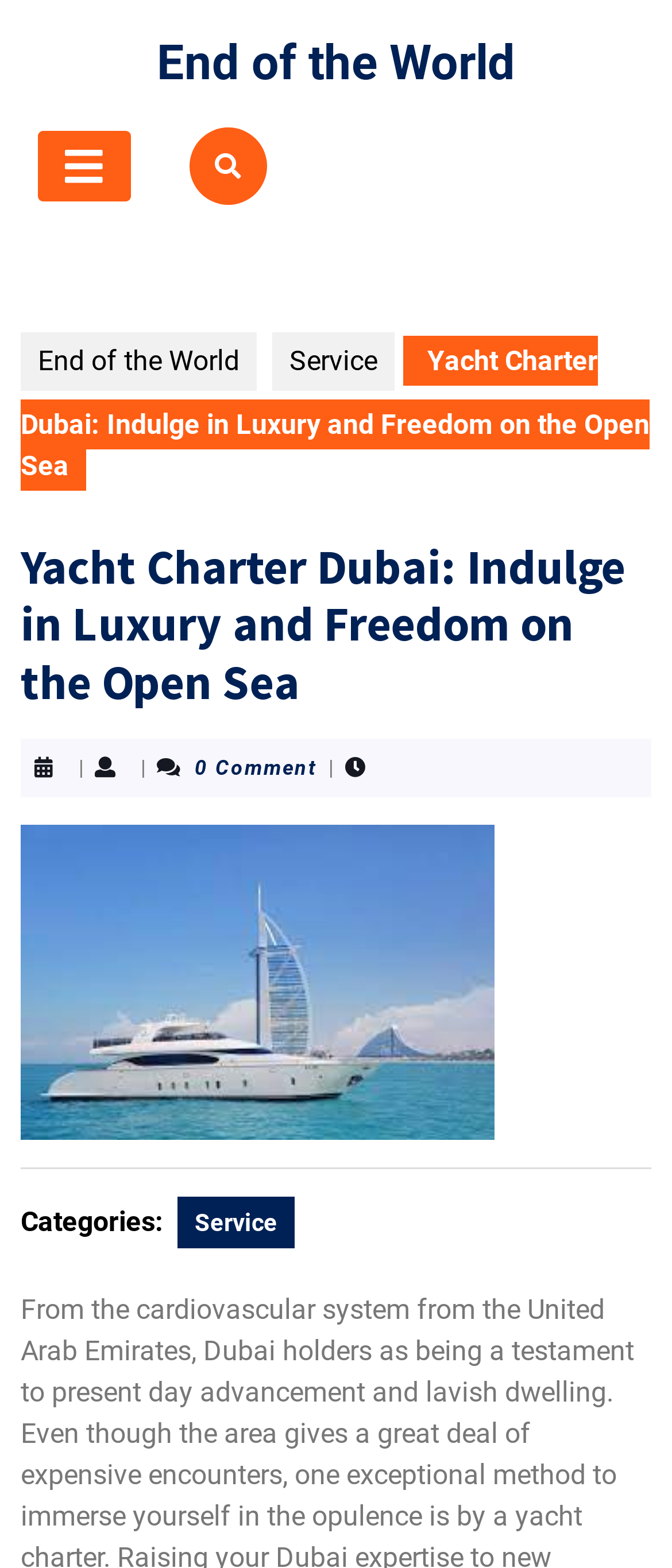What is the orientation of the separator?
Give a single word or phrase as your answer by examining the image.

Horizontal